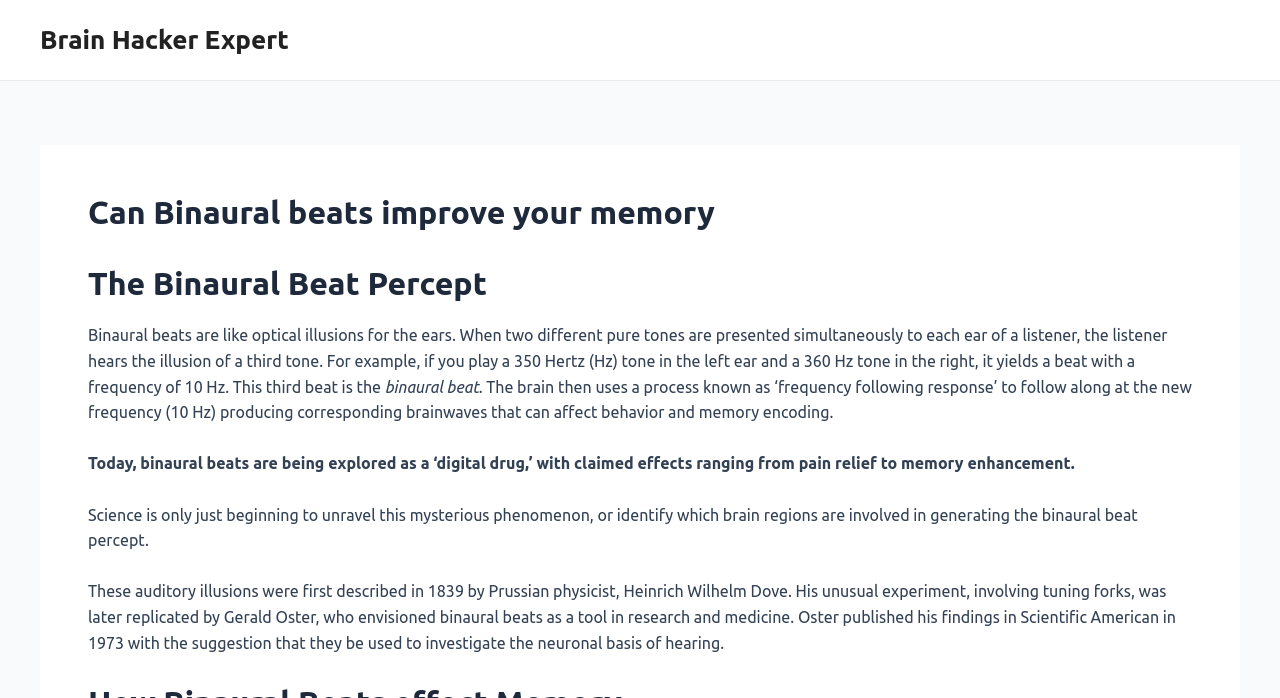Find the bounding box coordinates for the HTML element described as: "Brain Hacker Expert". The coordinates should consist of four float values between 0 and 1, i.e., [left, top, right, bottom].

[0.031, 0.036, 0.226, 0.078]